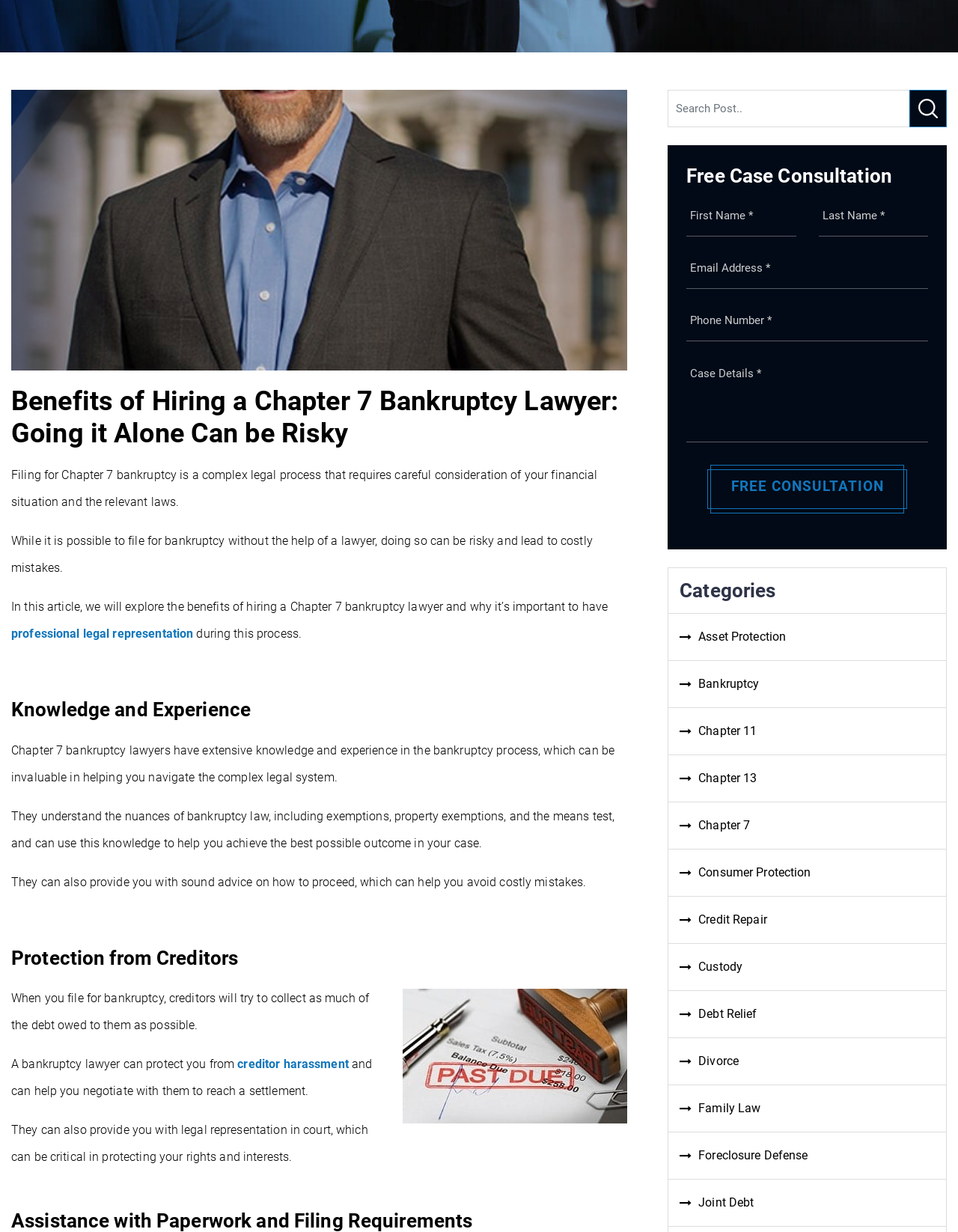Determine the bounding box coordinates for the HTML element mentioned in the following description: "Help us get it right". The coordinates should be a list of four floats ranging from 0 to 1, represented as [left, top, right, bottom].

None